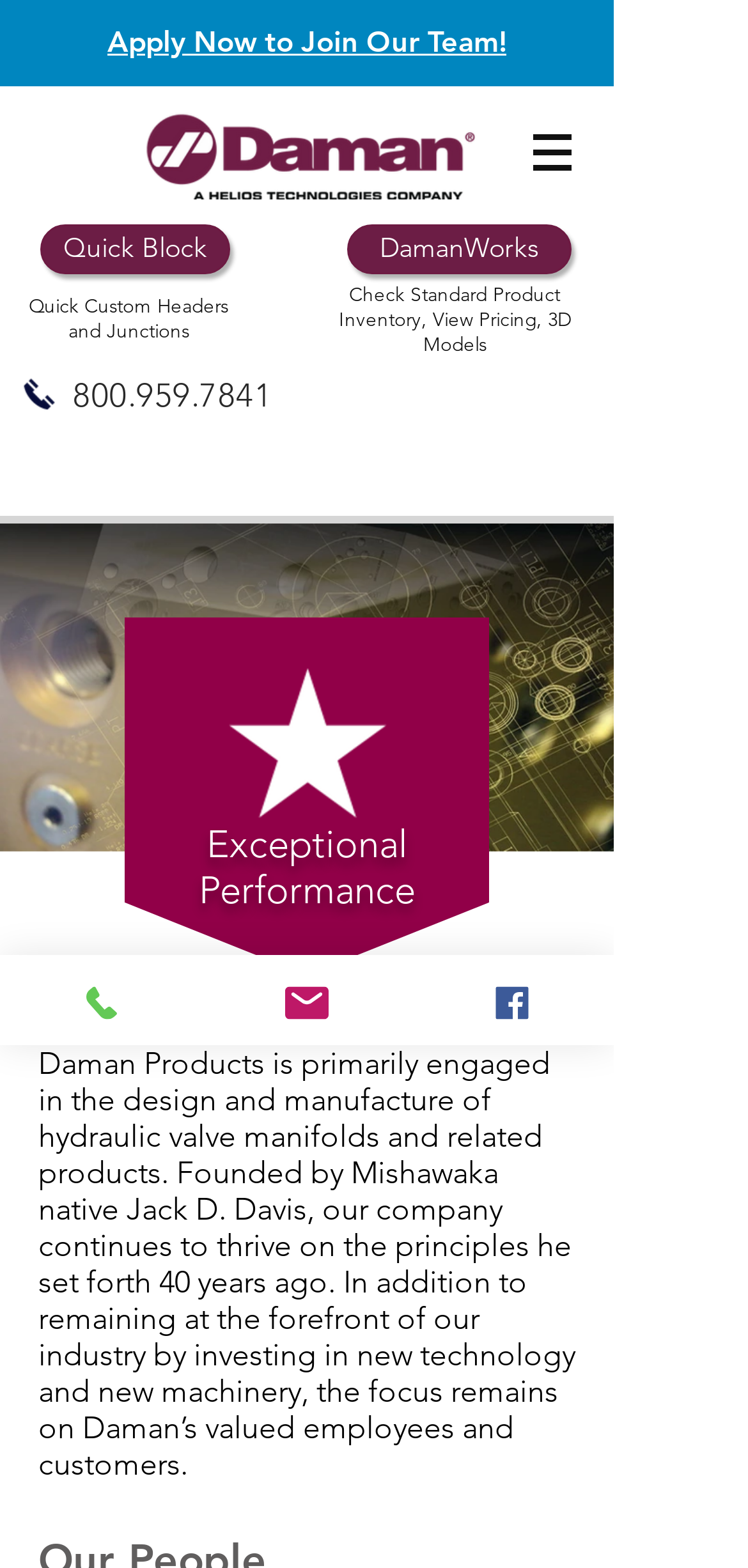Please find and report the primary heading text from the webpage.

Apply Now to Join Our Team!